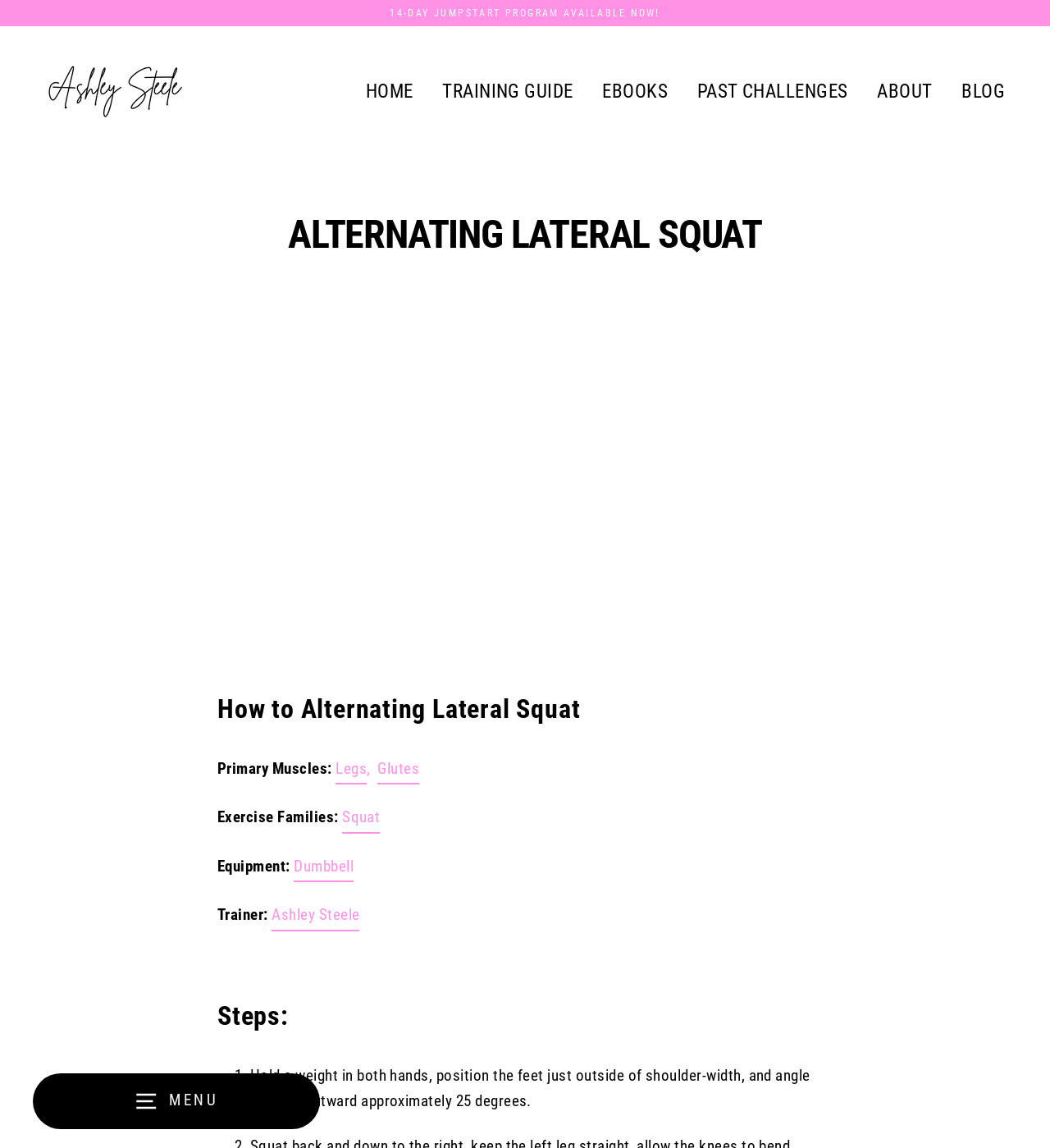What equipment is required for this exercise?
Please utilize the information in the image to give a detailed response to the question.

The answer can be found by looking at the 'Equipment:' section which mentions 'Dumbbell' as the required equipment.